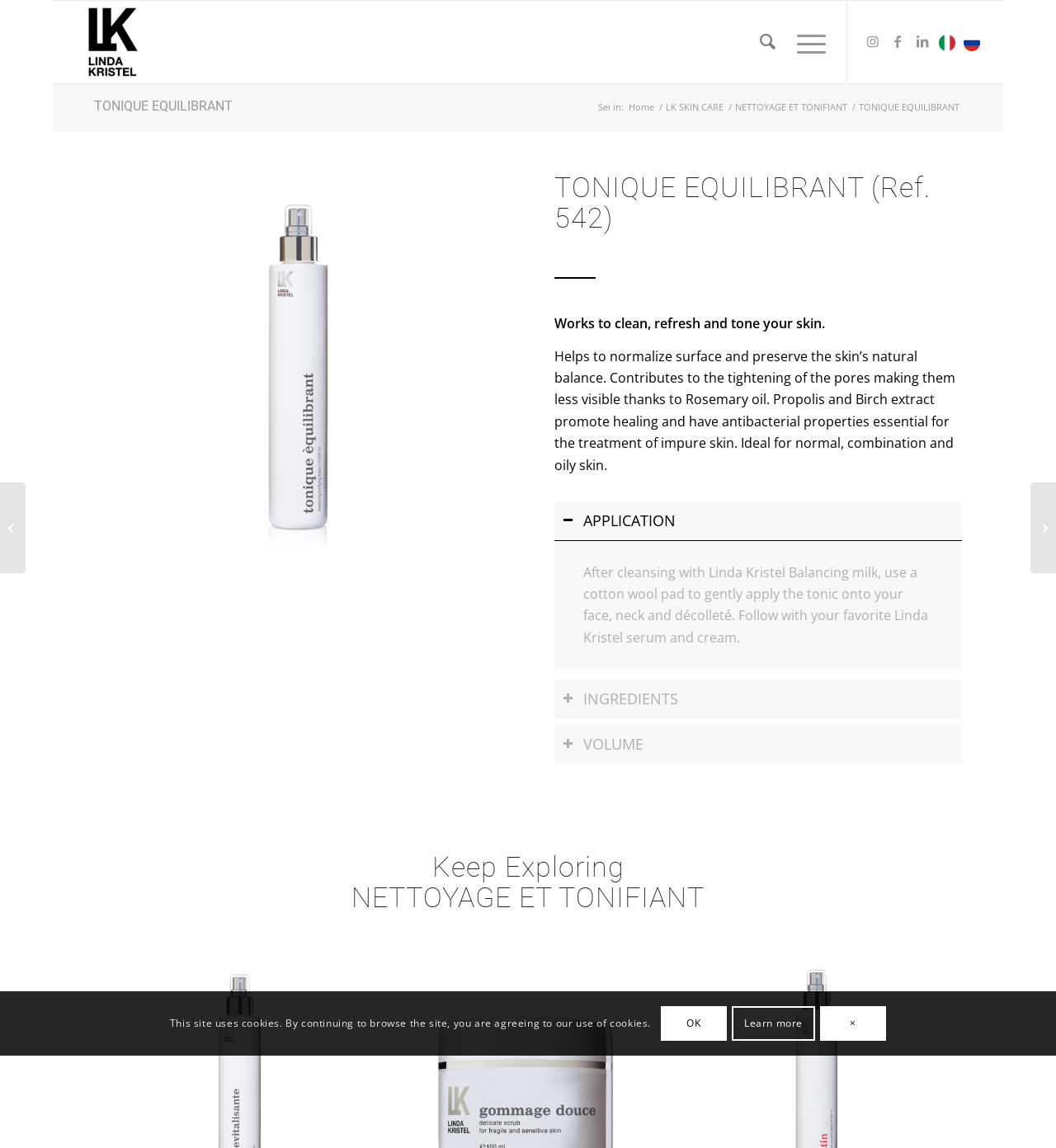Carefully observe the image and respond to the question with a detailed answer:
How do I apply the product?

The application instructions can be found in the StaticText 'After cleansing with Linda Kristel Balancing milk, use a cotton wool pad to gently apply the tonic onto your face, neck and décolleté.' with coordinates [0.552, 0.49, 0.879, 0.563]. This text provides the steps to apply the product, which involves using a cotton wool pad to gently apply the tonic.